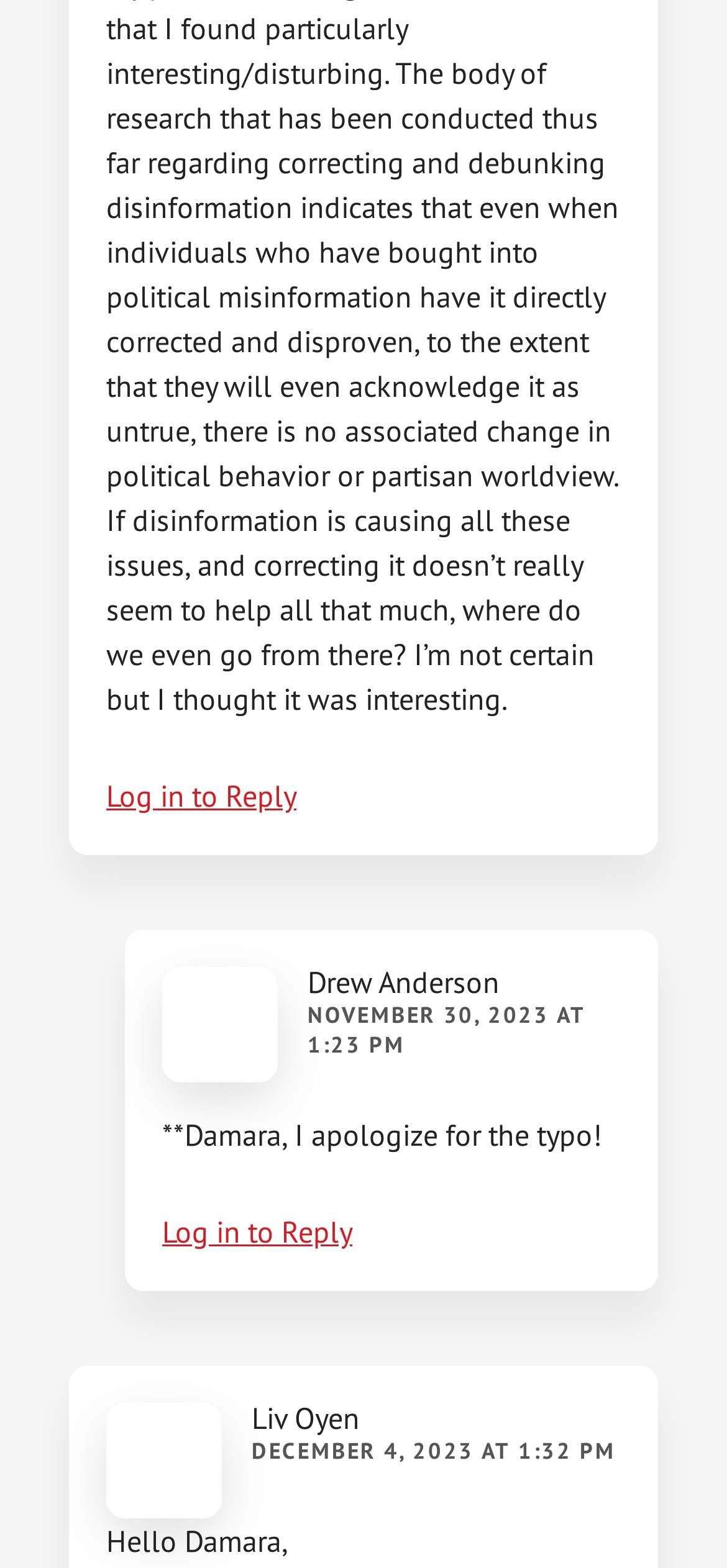How many usernames are mentioned?
Based on the visual, give a brief answer using one word or a short phrase.

3